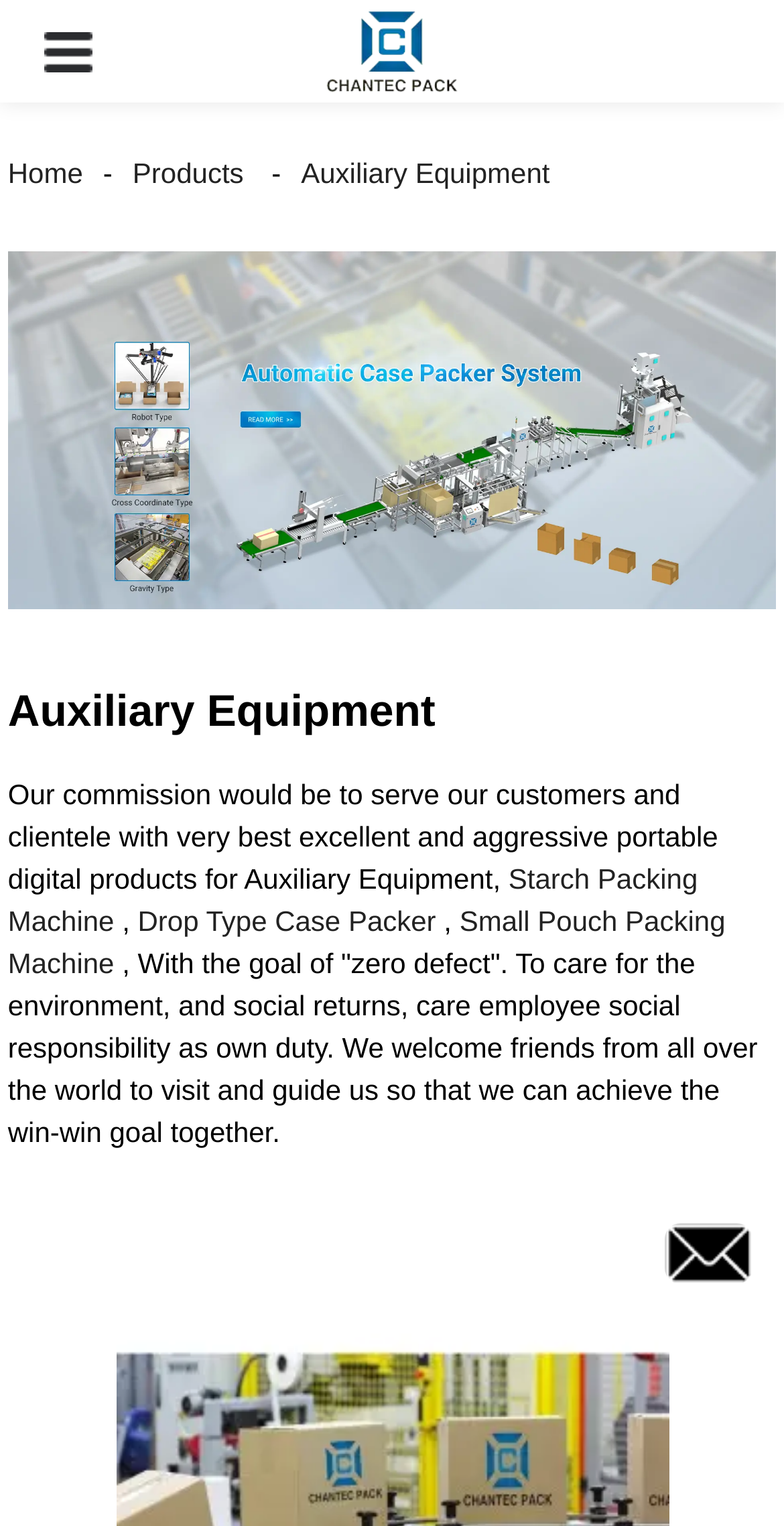What is the purpose of the company?
Examine the image and give a concise answer in one word or a short phrase.

to serve customers